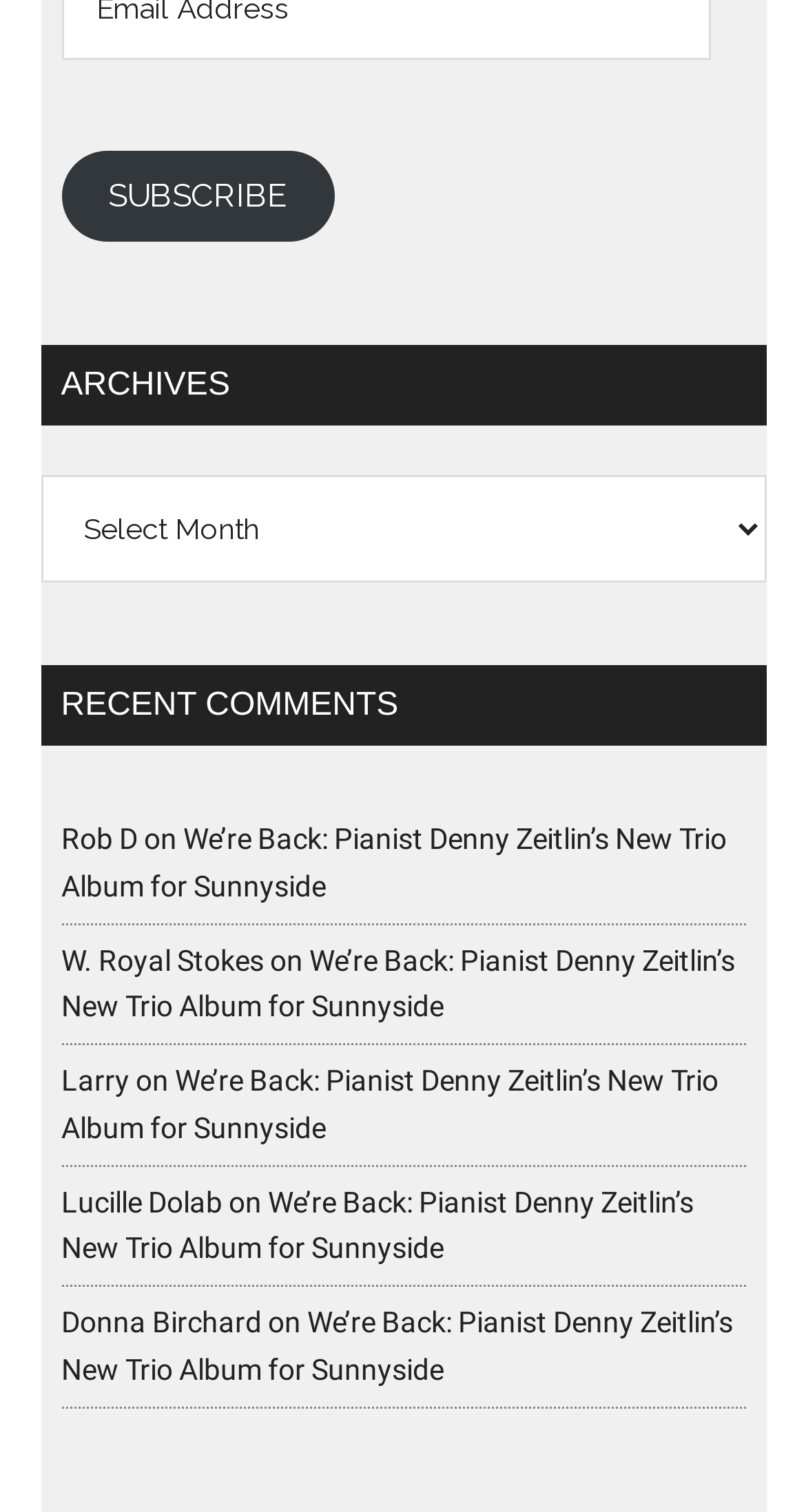What is the layout of the 'RECENT COMMENTS' section?
Based on the image, provide a one-word or brief-phrase response.

Vertical list with names and links